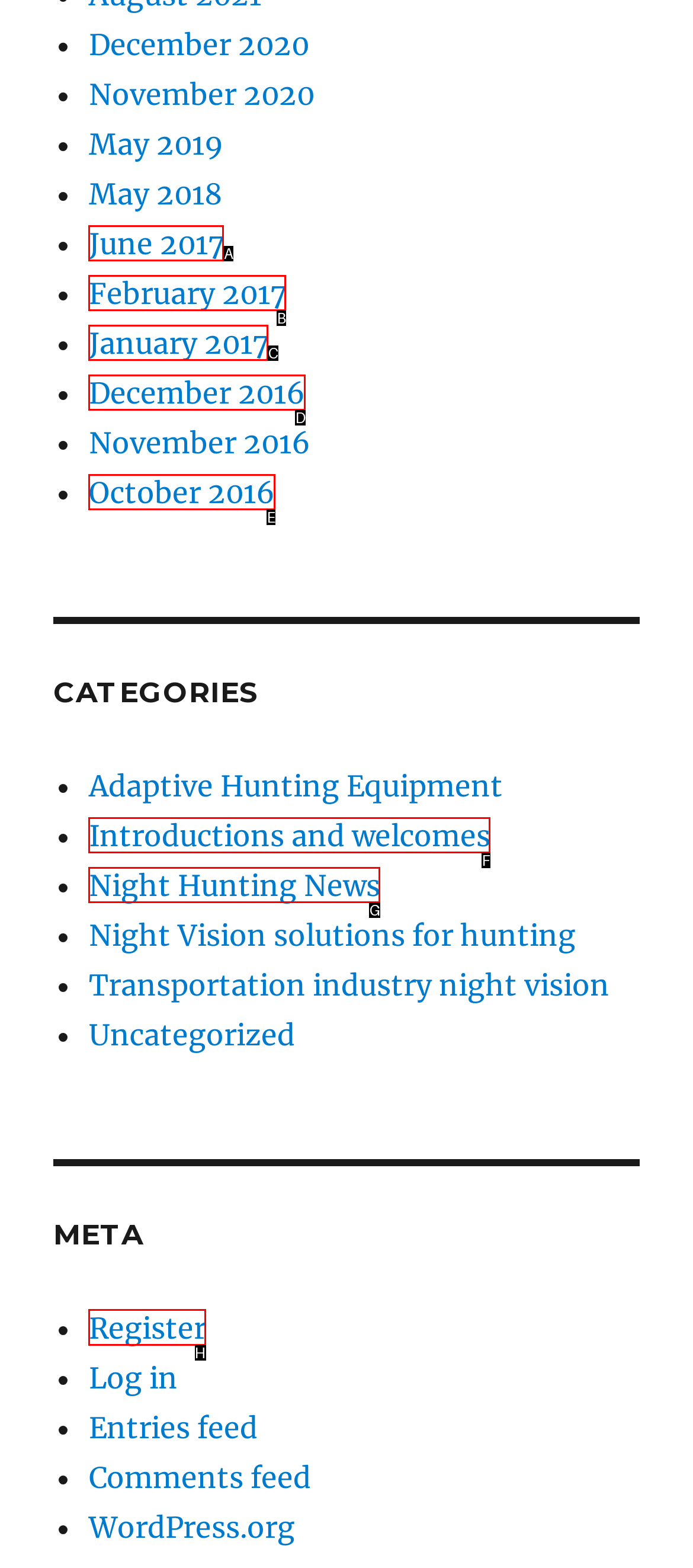Identify the HTML element to select in order to accomplish the following task: Register on the website
Reply with the letter of the chosen option from the given choices directly.

H